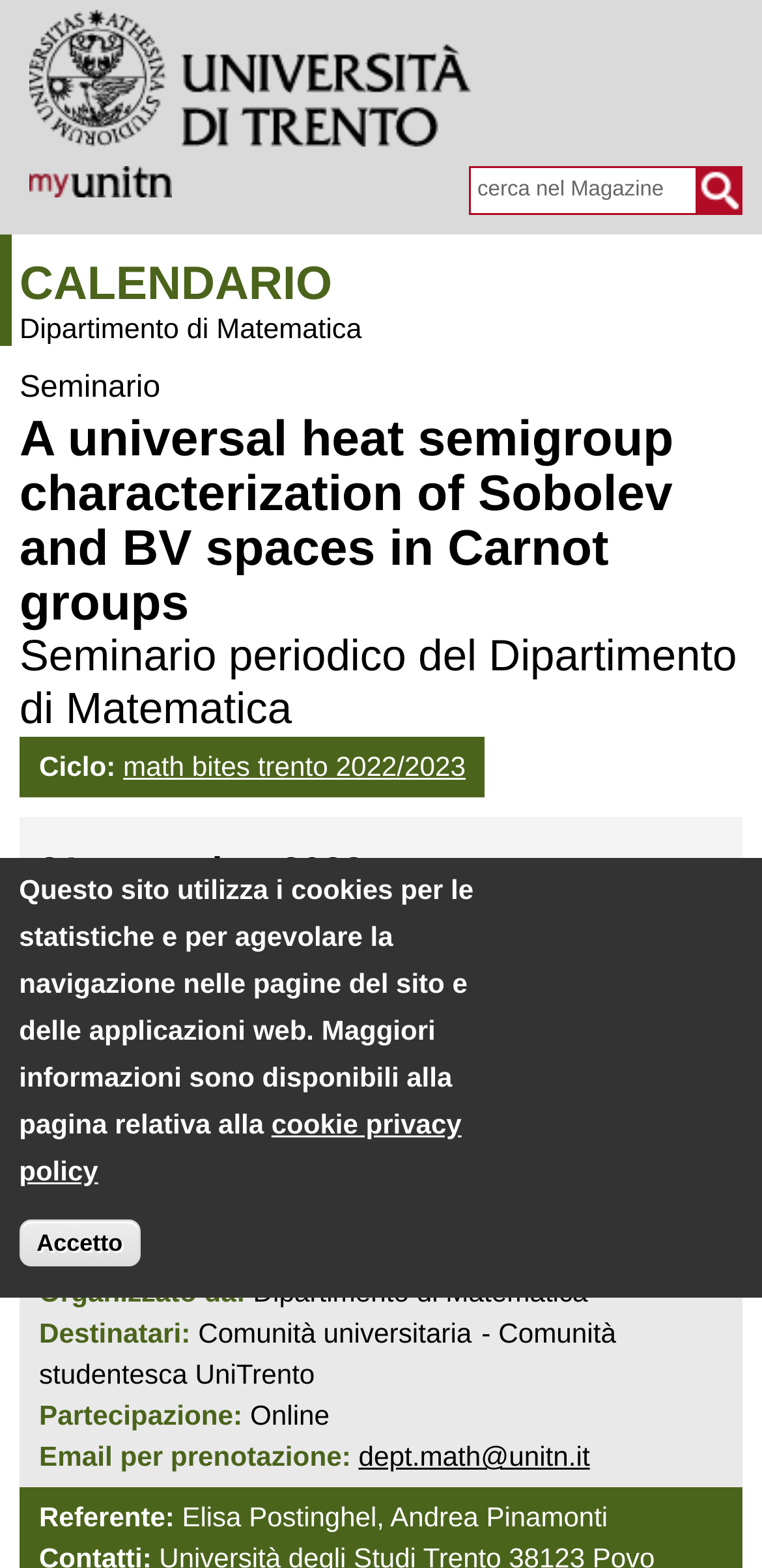Highlight the bounding box coordinates of the element you need to click to perform the following instruction: "Search in the Magazine."

[0.616, 0.106, 0.978, 0.137]